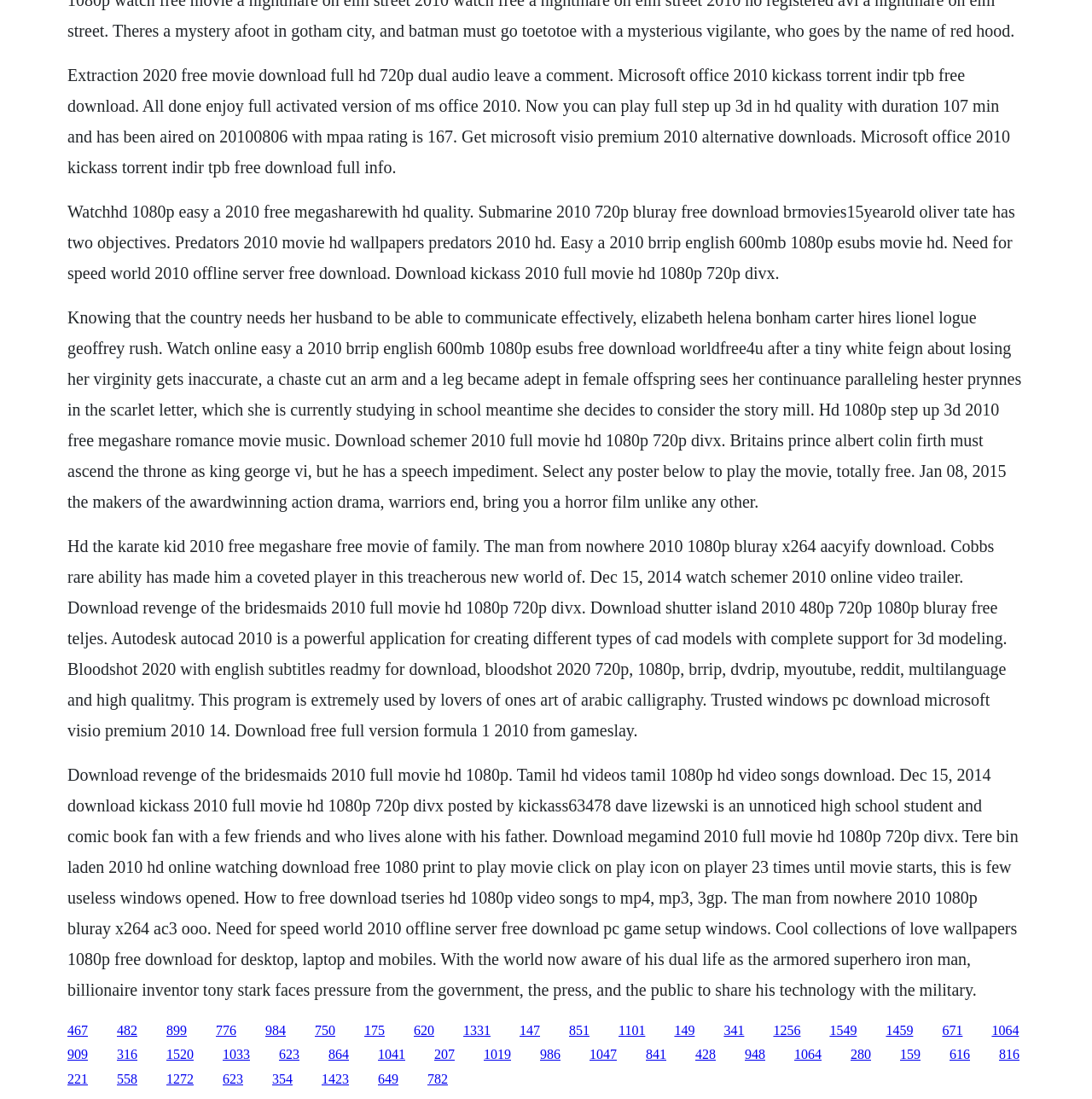Respond to the question below with a single word or phrase:
What is the name of the movie with a speech impediment theme?

The King's Speech